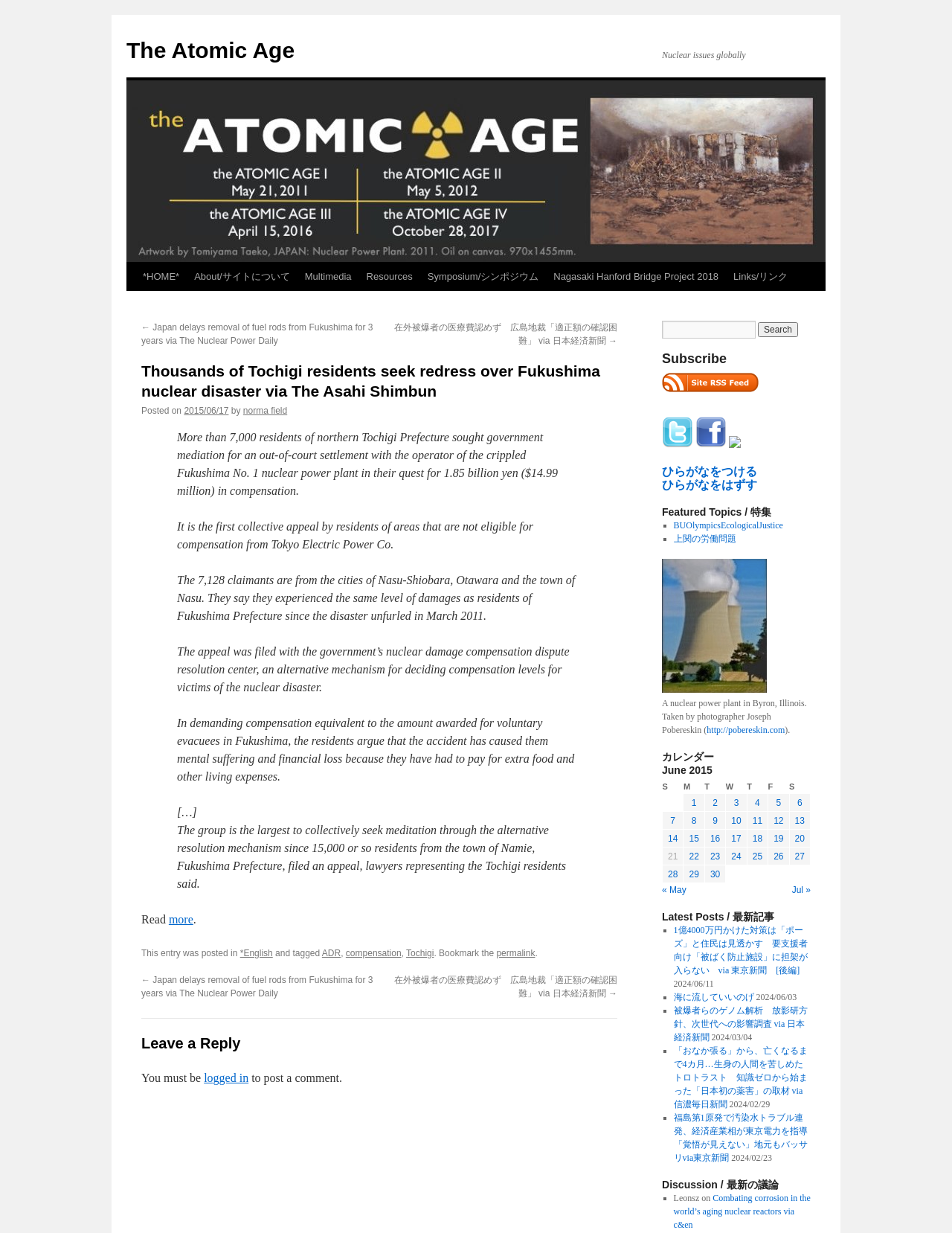Identify the bounding box coordinates of the region that needs to be clicked to carry out this instruction: "Subscribe to latest posts". Provide these coordinates as four float numbers ranging from 0 to 1, i.e., [left, top, right, bottom].

[0.695, 0.317, 0.797, 0.326]